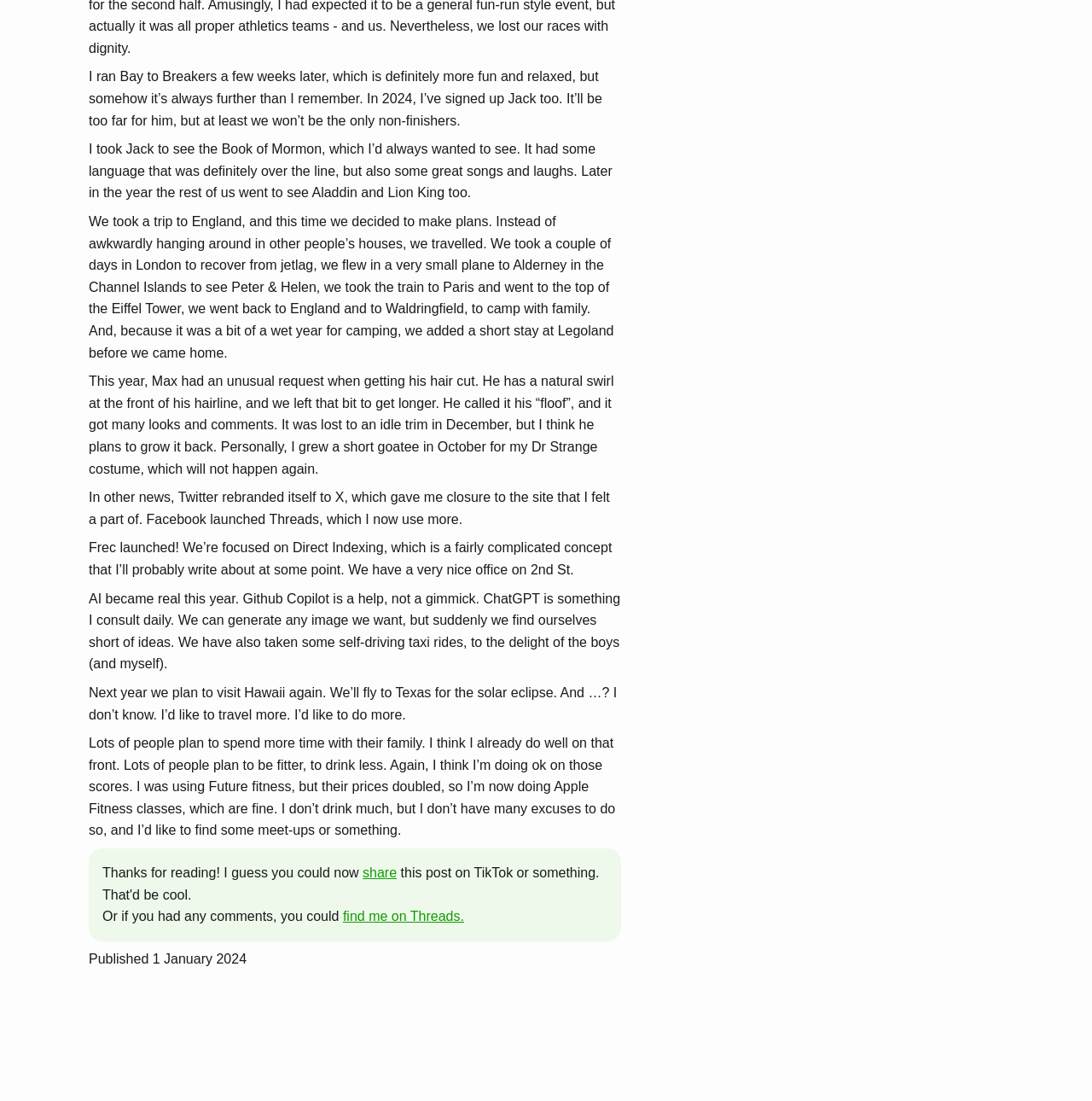Identify the coordinates of the bounding box for the element described below: "BOOK WITH ERICA". Return the coordinates as four float numbers between 0 and 1: [left, top, right, bottom].

None